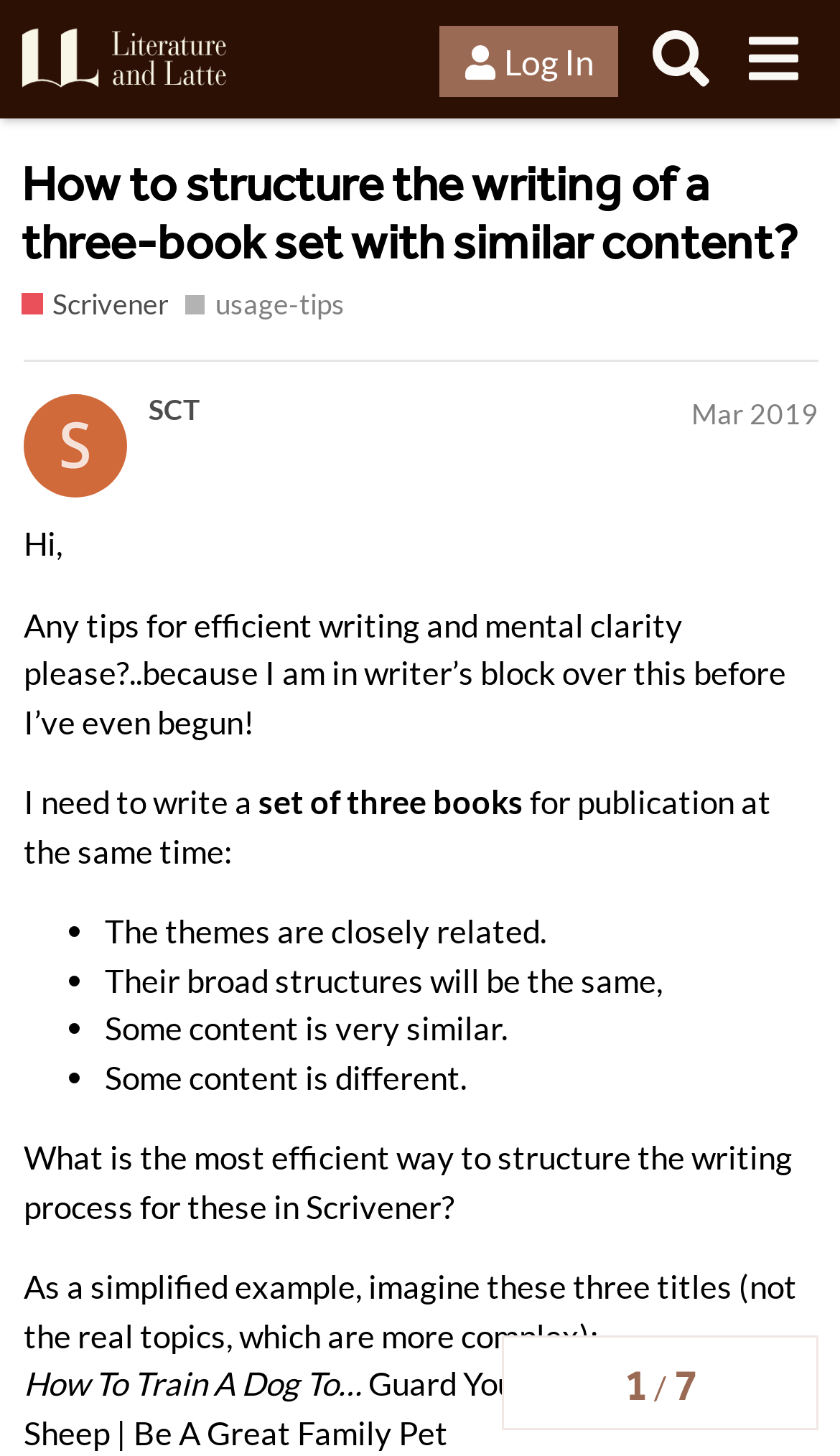Locate and extract the text of the main heading on the webpage.

How to structure the writing of a three-book set with similar content?